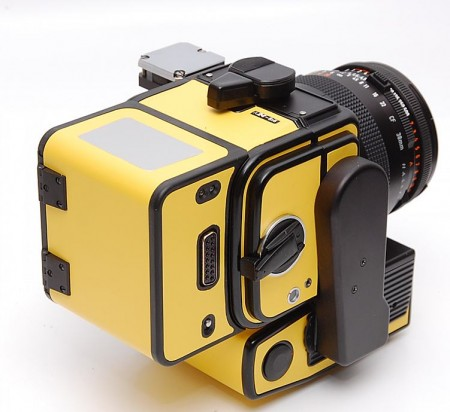What is the purpose of the textured grip?
Refer to the image and provide a concise answer in one word or phrase.

Comfort during use